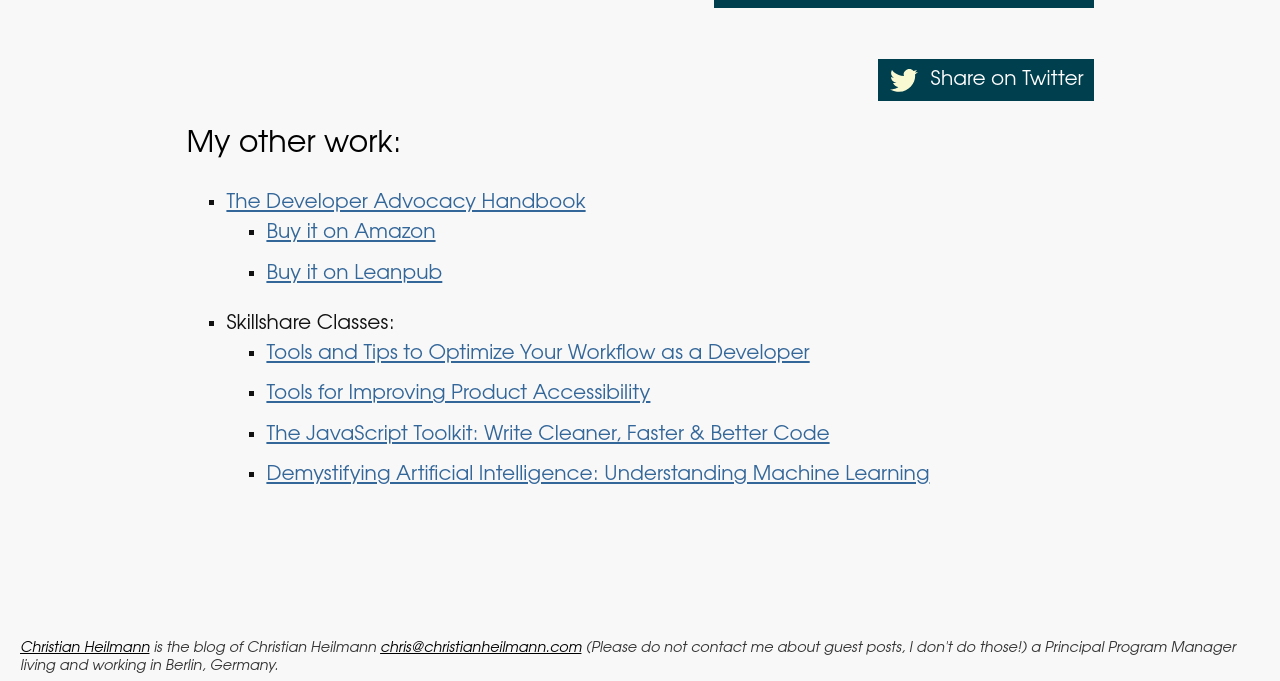Please identify the bounding box coordinates of the element I should click to complete this instruction: 'Visit Christian Heilmann's homepage'. The coordinates should be given as four float numbers between 0 and 1, like this: [left, top, right, bottom].

[0.016, 0.941, 0.117, 0.963]